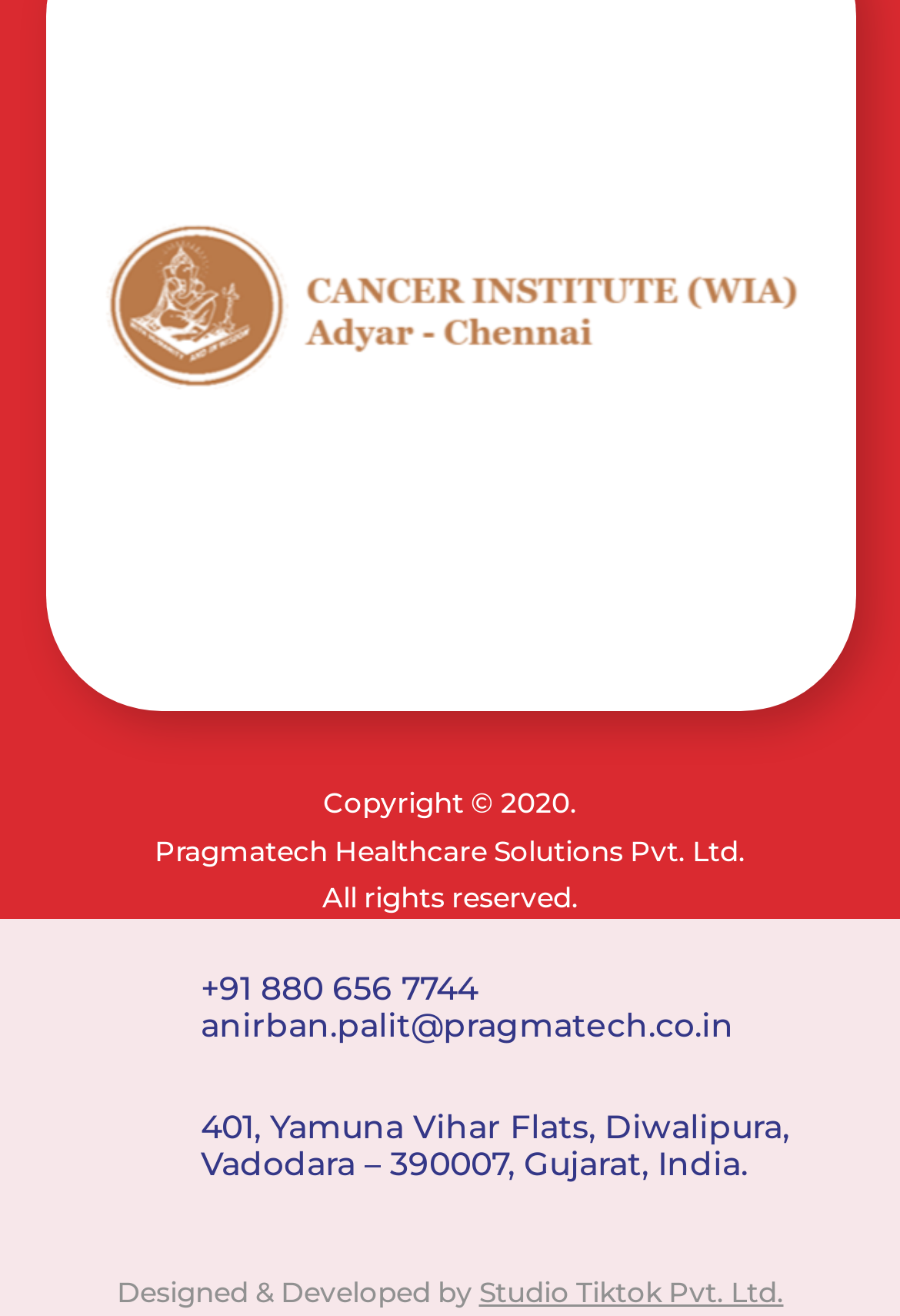Please answer the following question using a single word or phrase: 
What is the year of copyright mentioned on the webpage?

2020